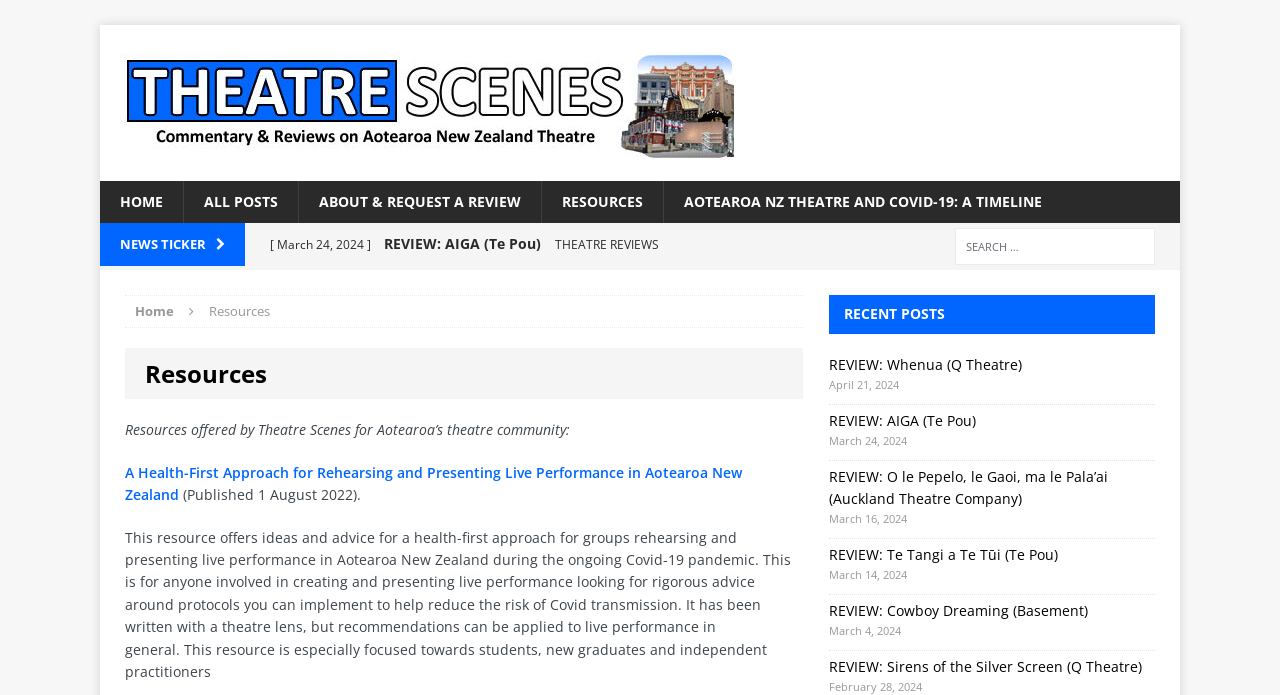What is the purpose of the resource offered by Theatre Scenes?
Kindly offer a comprehensive and detailed response to the question.

I found the answer by reading the text 'Resources offered by Theatre Scenes for Aotearoa’s theatre community: A Health-First Approach for Rehearsing and Presenting Live Performance in Aotearoa New Zealand' which explains the purpose of the resource.